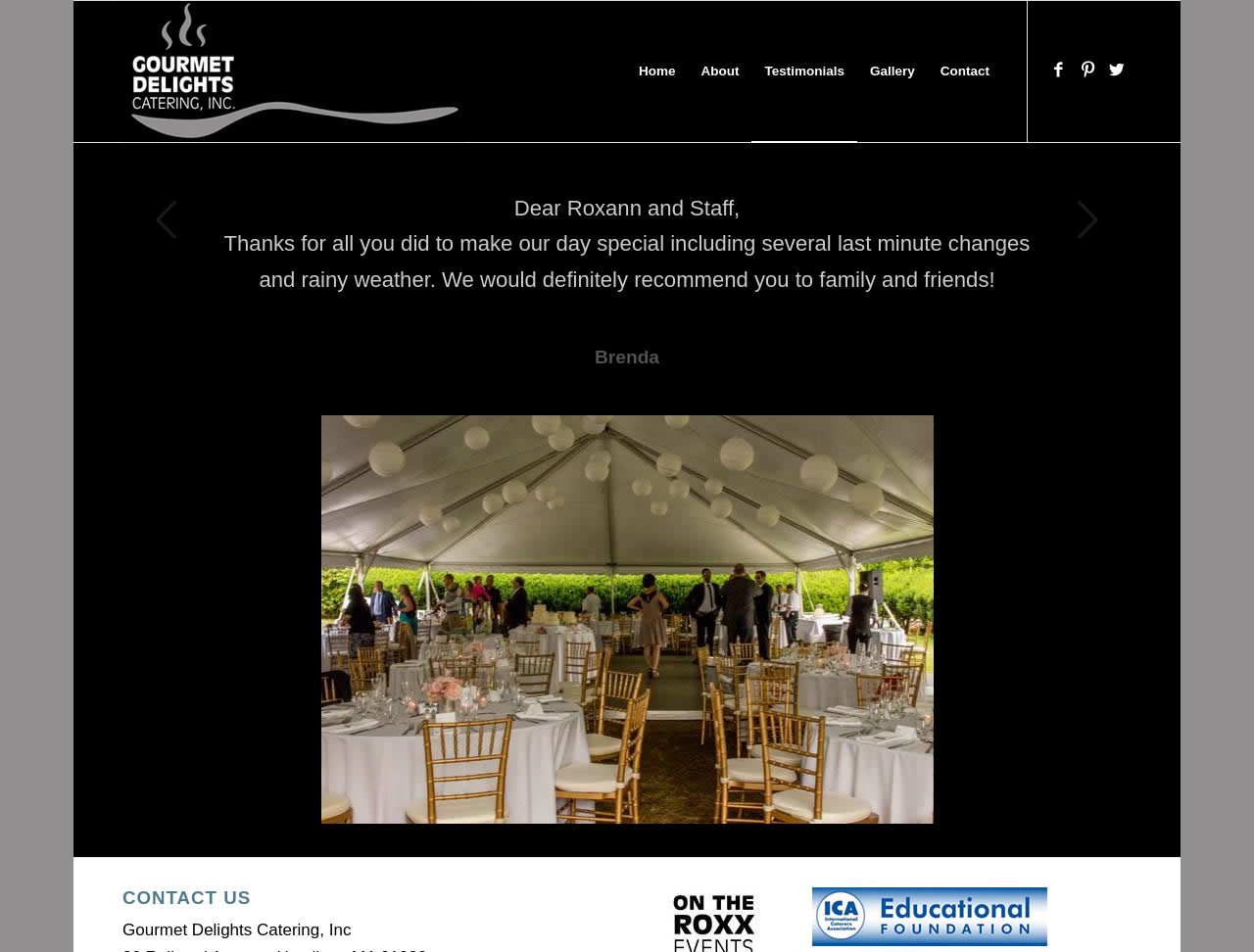Pinpoint the bounding box coordinates of the clickable element needed to complete the instruction: "View the Gallery". The coordinates should be provided as four float numbers between 0 and 1: [left, top, right, bottom].

[0.684, 0.001, 0.74, 0.149]